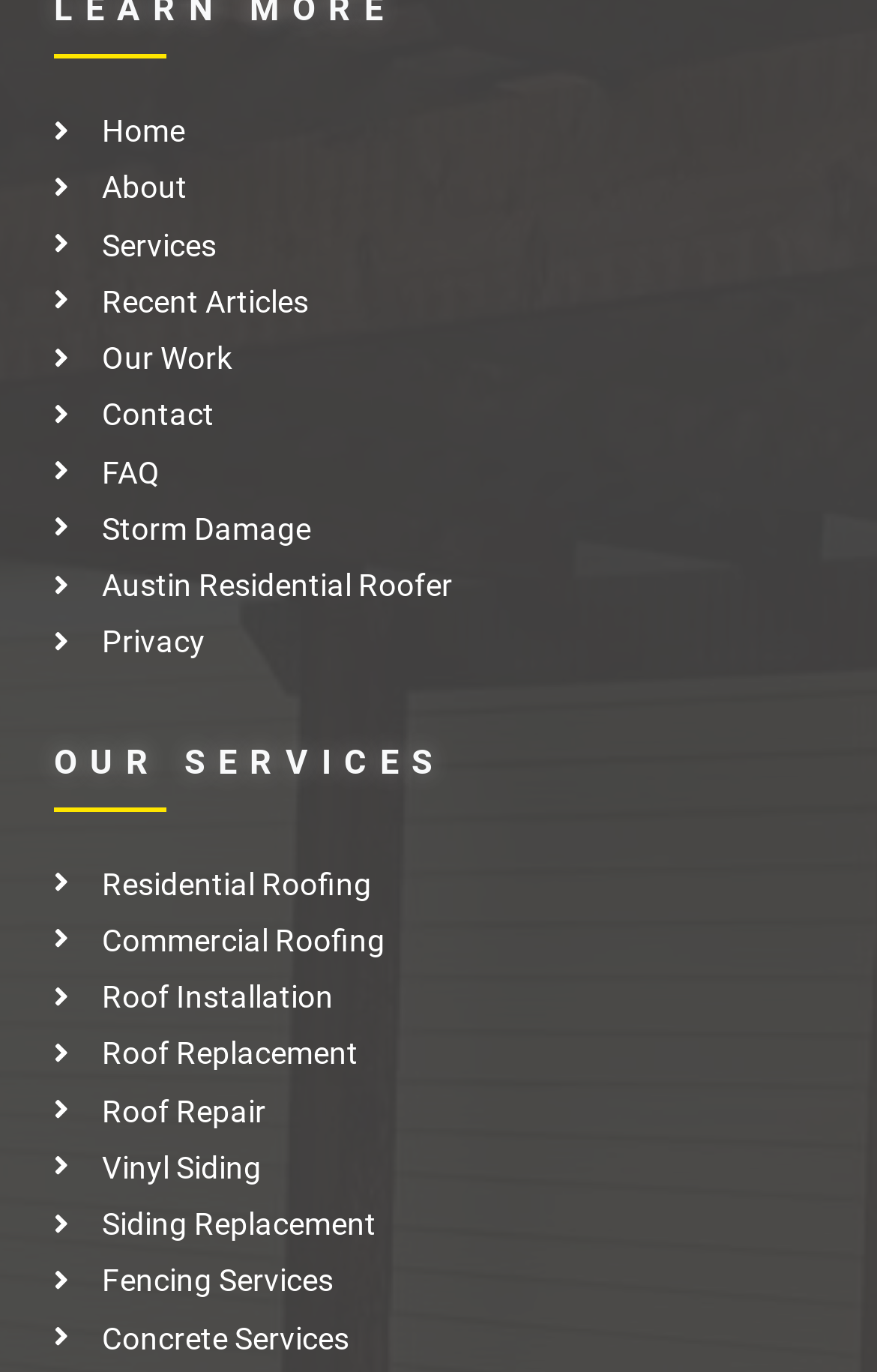Identify the bounding box of the UI element that matches this description: "Fencing Services".

[0.062, 0.917, 0.938, 0.95]